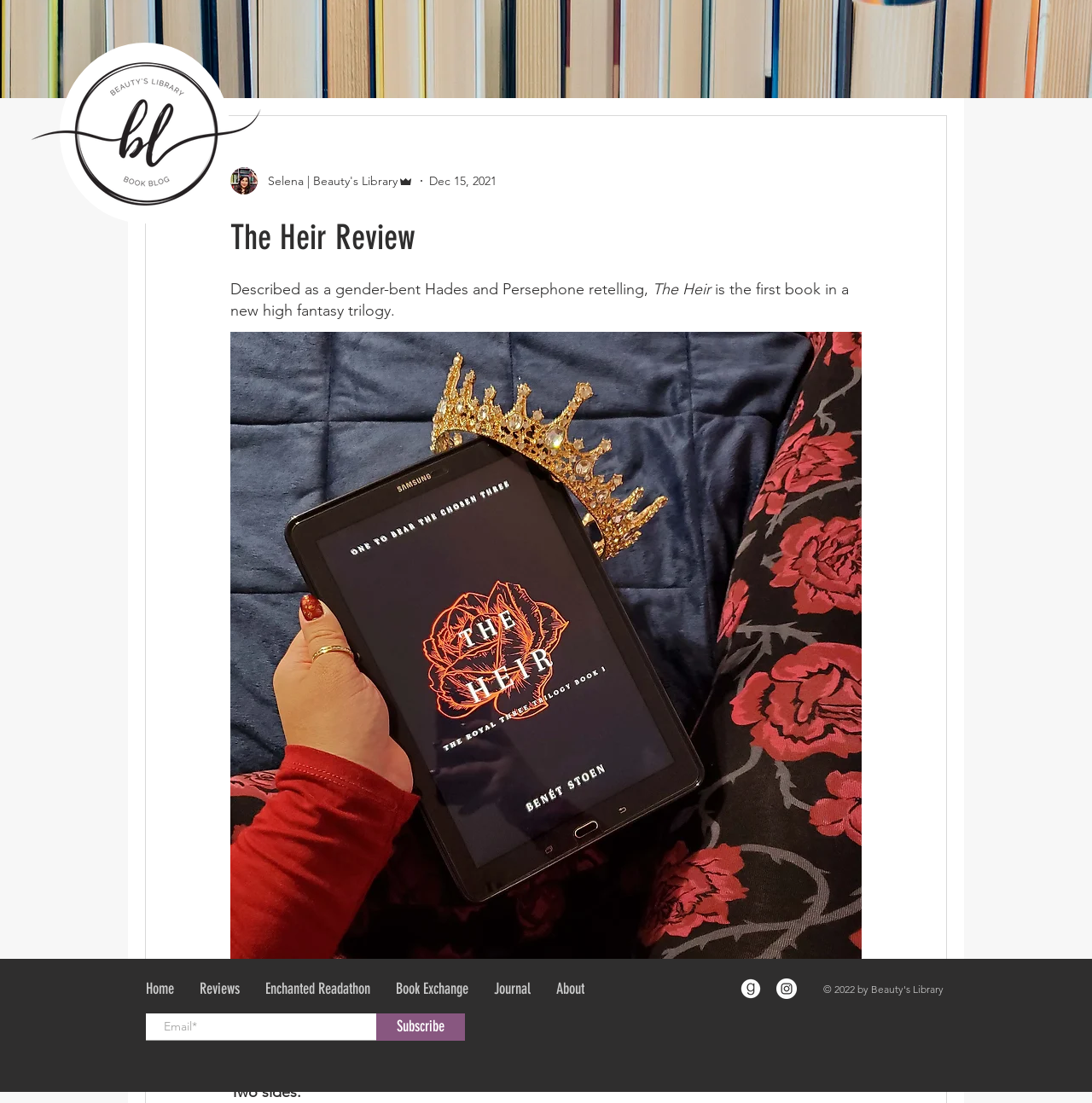What is the date of the review?
Utilize the information in the image to give a detailed answer to the question.

The date of the review can be found near the top of the webpage, where it is stated as 'Dec 15, 2021'.